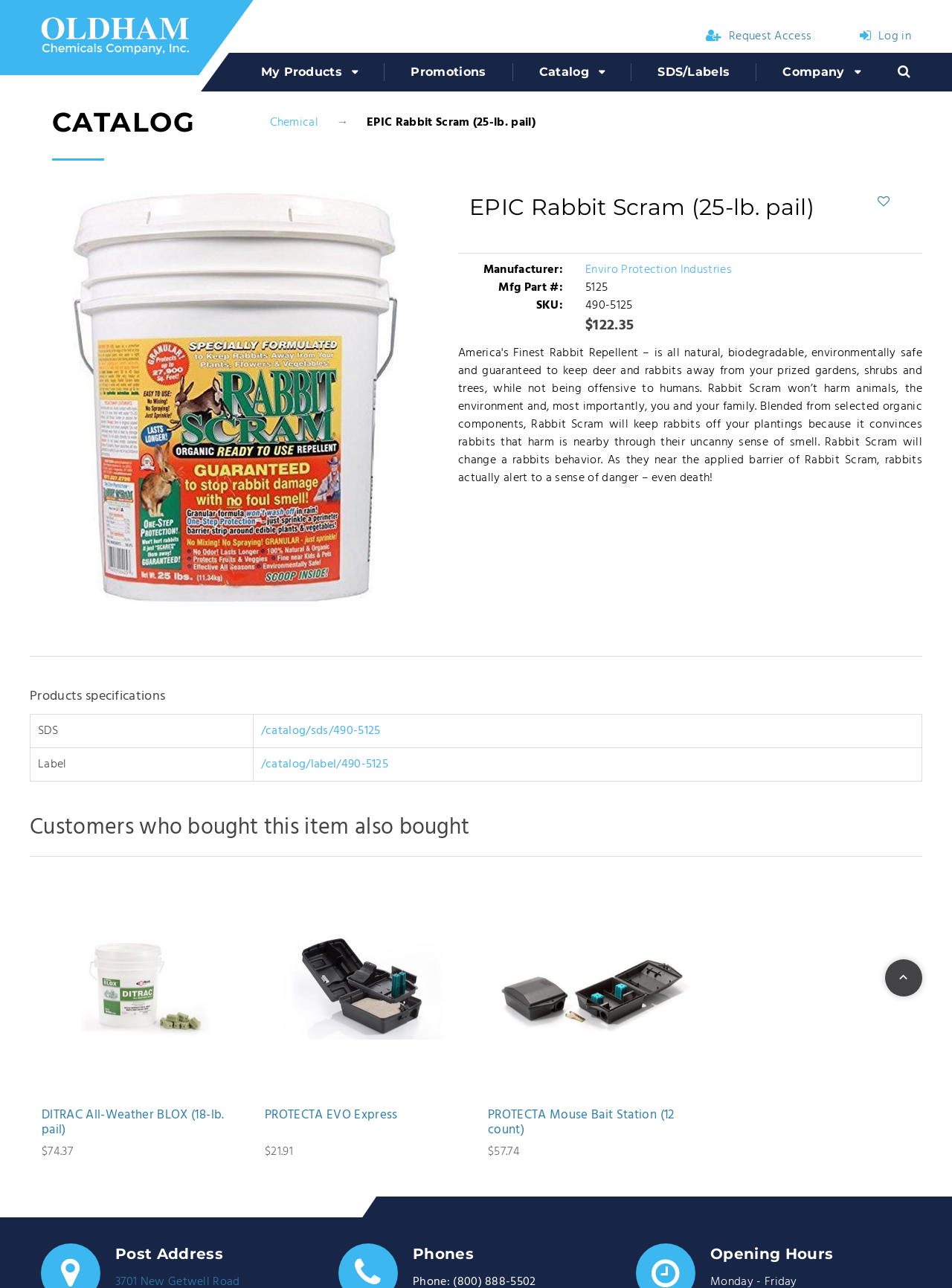Find the bounding box coordinates of the element to click in order to complete this instruction: "Log in". The bounding box coordinates must be four float numbers between 0 and 1, denoted as [left, top, right, bottom].

[0.903, 0.021, 0.957, 0.036]